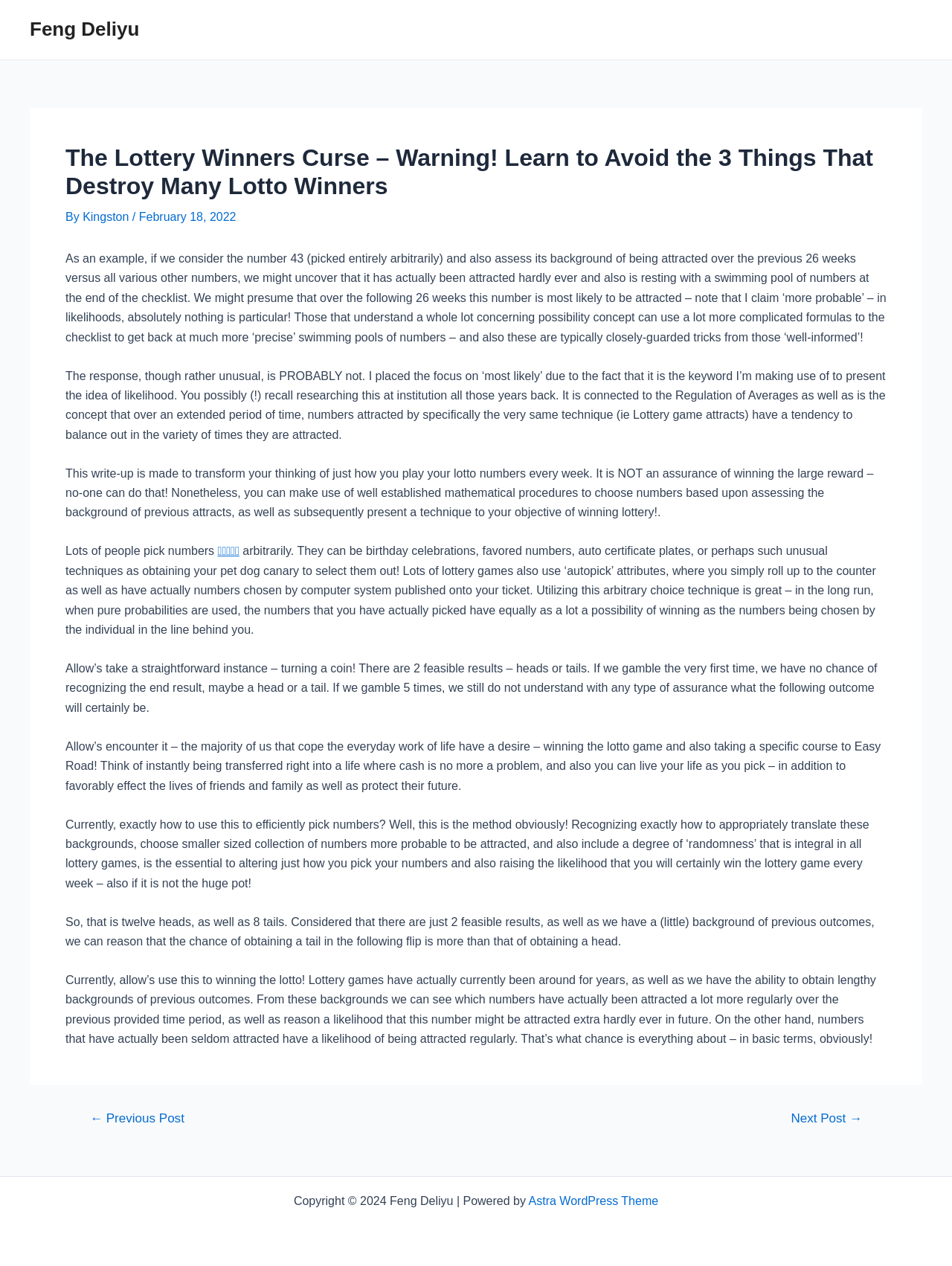What is the author of the article?
Please respond to the question with as much detail as possible.

The author of the article is mentioned in the header section of the webpage, where it says 'By Kingston'.